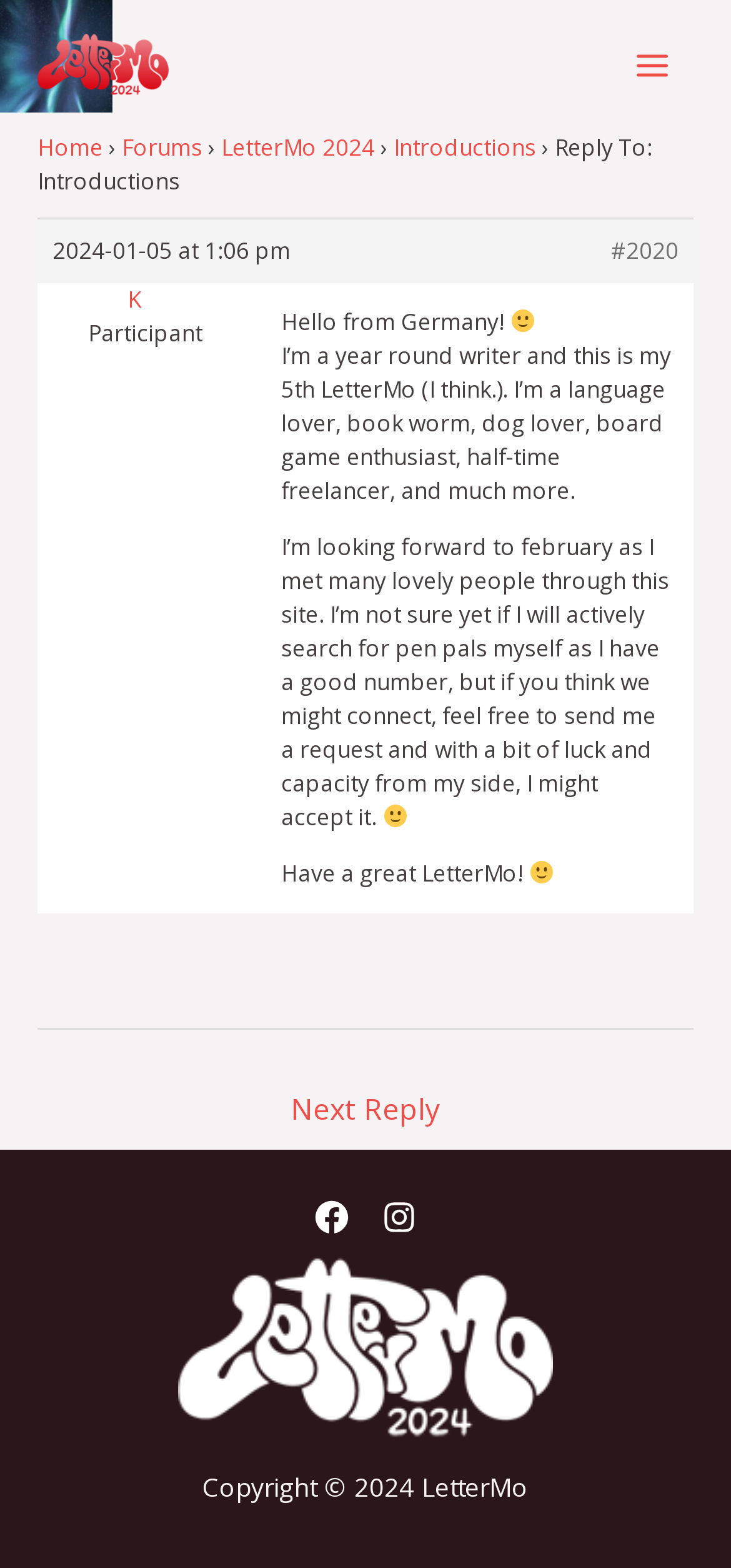How many navigation links are there?
Look at the image and respond to the question as thoroughly as possible.

There is one navigation link at the bottom of the article section, which says 'Next Reply'.